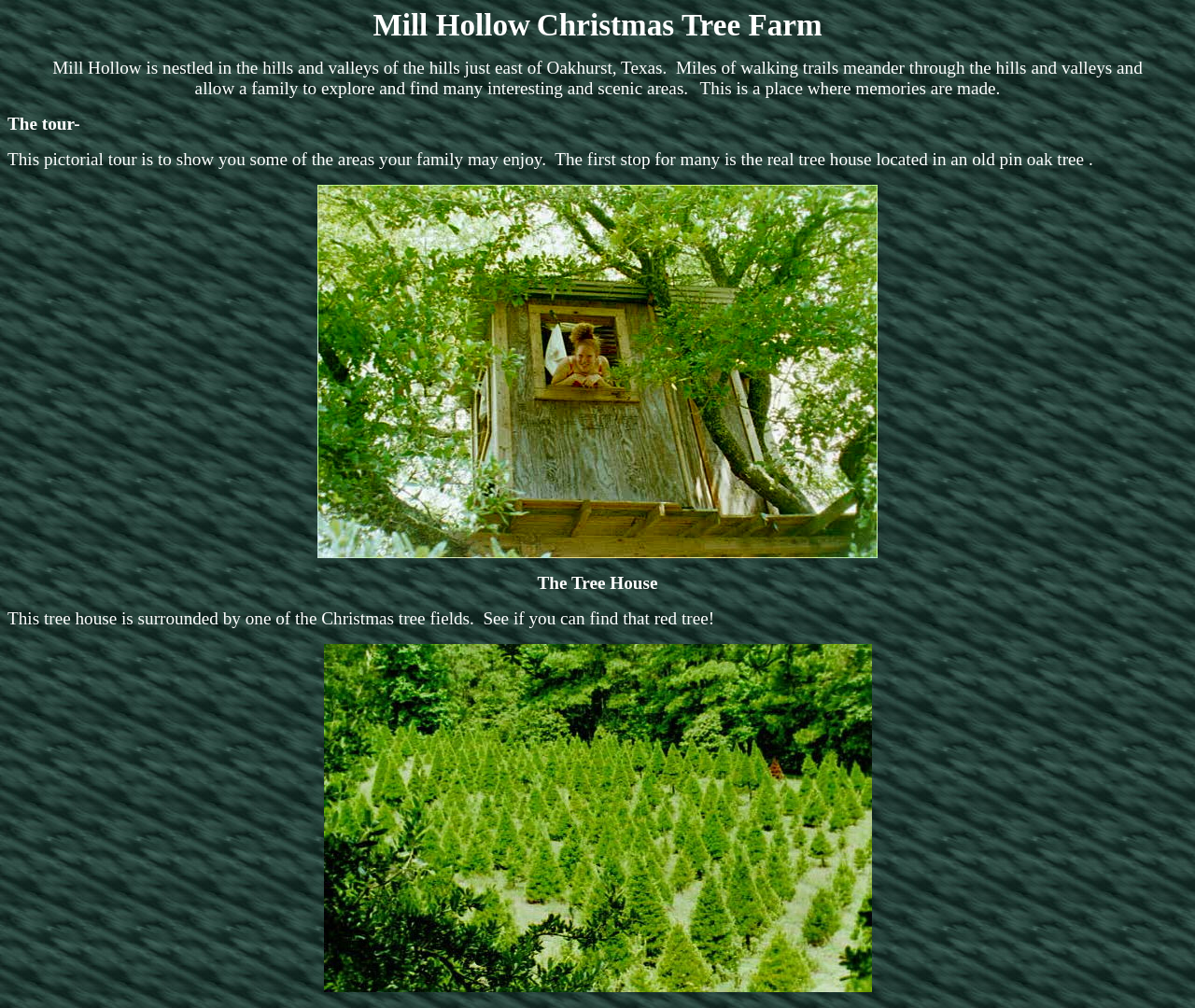Summarize the contents and layout of the webpage in detail.

The webpage is about the Mill Hollow Tour, specifically page 1. At the top, there is a title "Christmas Tree Farm". Below the title, there is a blockquote section that contains two paragraphs of text. The first paragraph describes the location and features of Mill Hollow, mentioning its hills, valleys, and walking trails. The second paragraph is a brief statement about the place being where memories are made.

To the left of the blockquote section, there is a short phrase "The tour-" followed by a longer paragraph of text that introduces the pictorial tour and mentions the first stop, a real tree house located in an old pin oak tree.

Below the introductory text, there is a large image that takes up most of the width of the page. Above the image, there is a caption "The Tree House". Below the image, there is another paragraph of text that describes the tree house and its surroundings, including a Christmas tree field.

Further down the page, there is another image that takes up most of the width of the page, with a caption "Christmas Tree Field". This image appears to be a scenic view of the Christmas tree field mentioned in the previous paragraph.